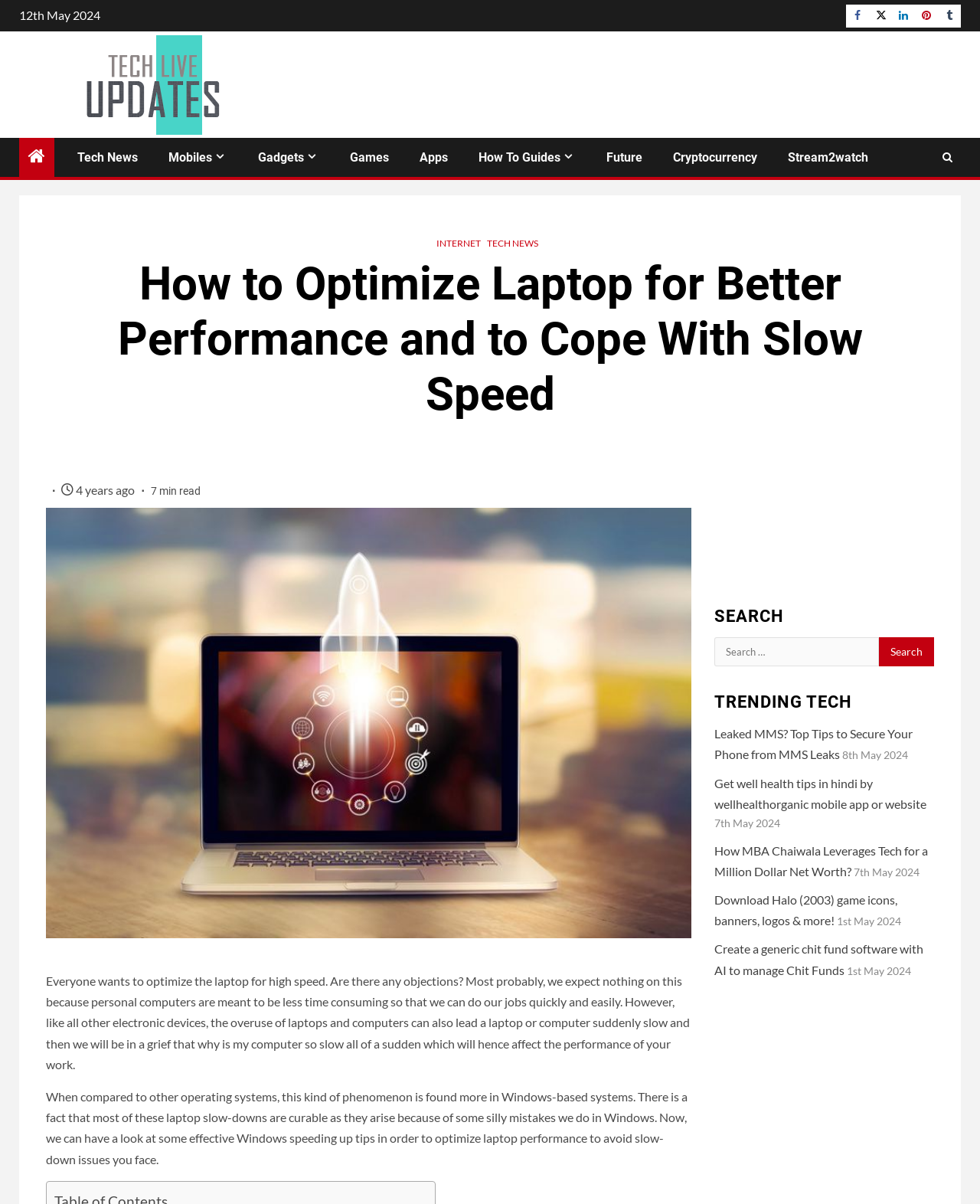What is the topic of the article?
Based on the screenshot, provide your answer in one word or phrase.

Optimizing laptop performance